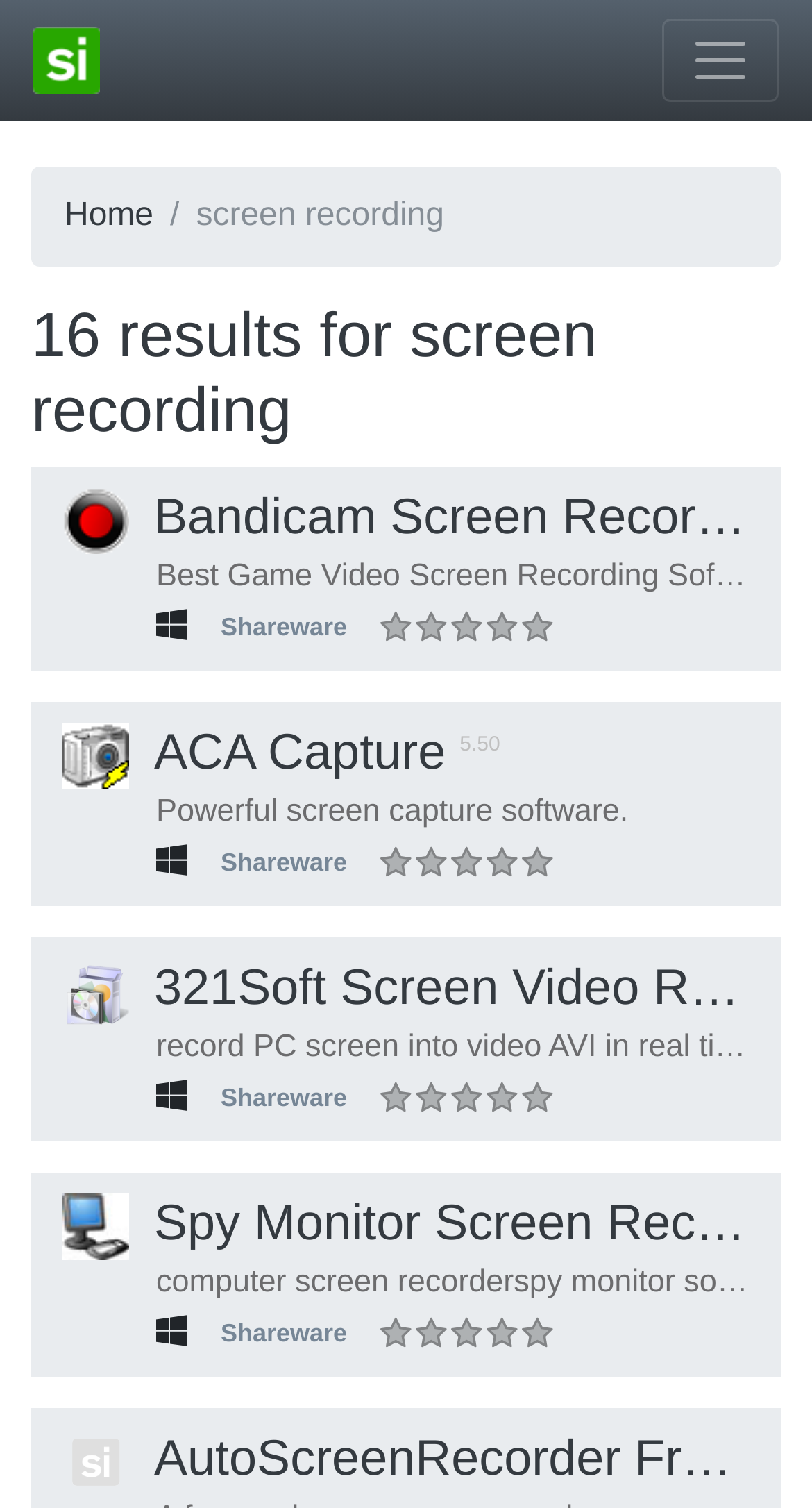Give a short answer using one word or phrase for the question:
What is the operating system of Bandicam Screen Recorder?

Windows